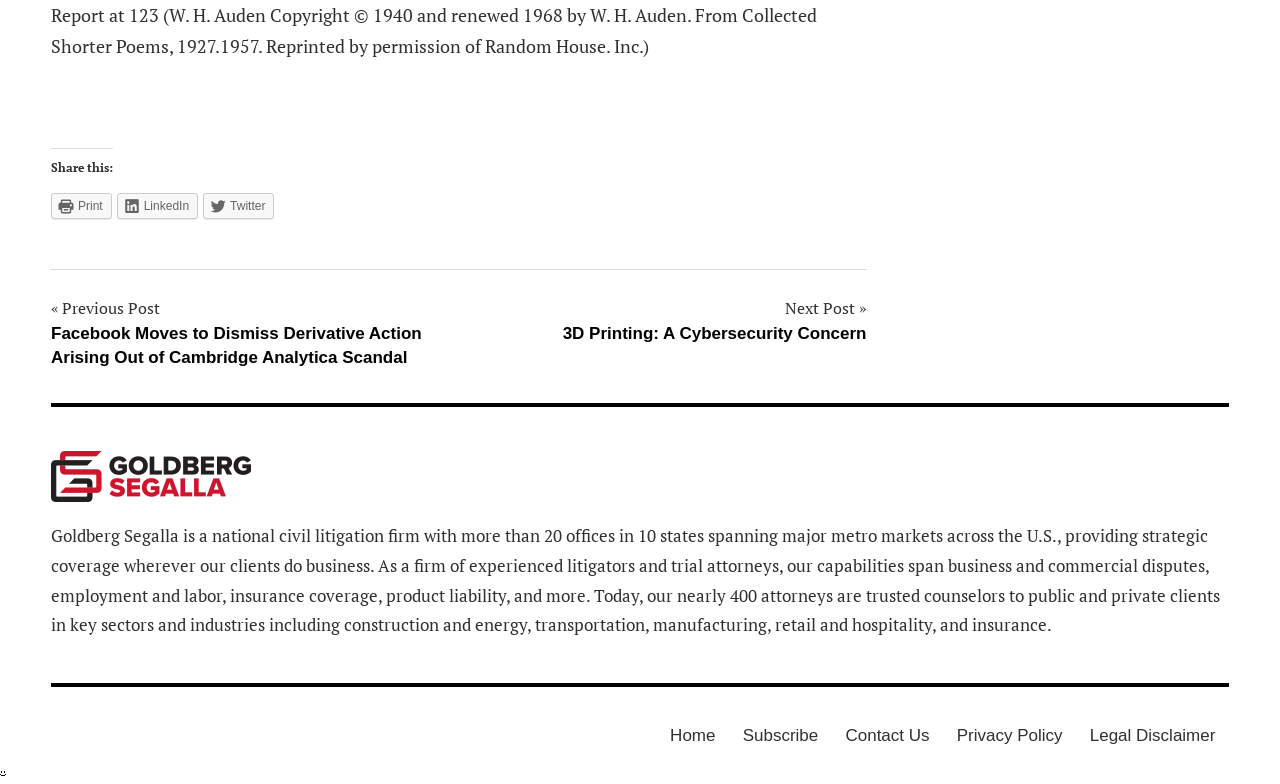What is the previous post about? Examine the screenshot and reply using just one word or a brief phrase.

Facebook Moves to Dismiss Derivative Action